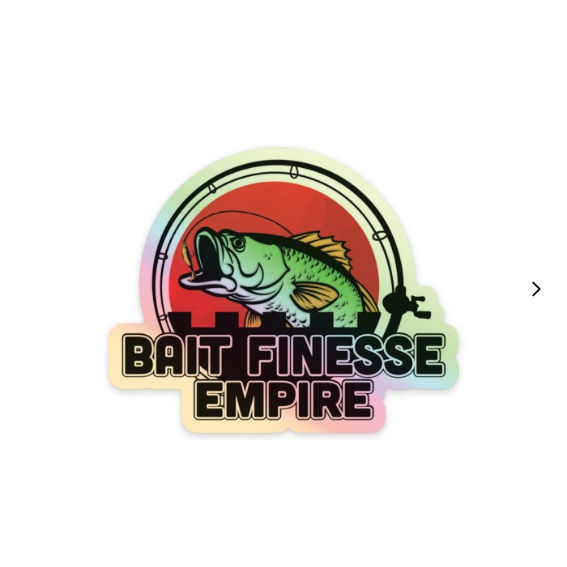What is the color of the background at the top?
Can you offer a detailed and complete answer to this question?

According to the caption, the background fades from red to a rainbow shimmer, implying that the top part of the background is red in color.